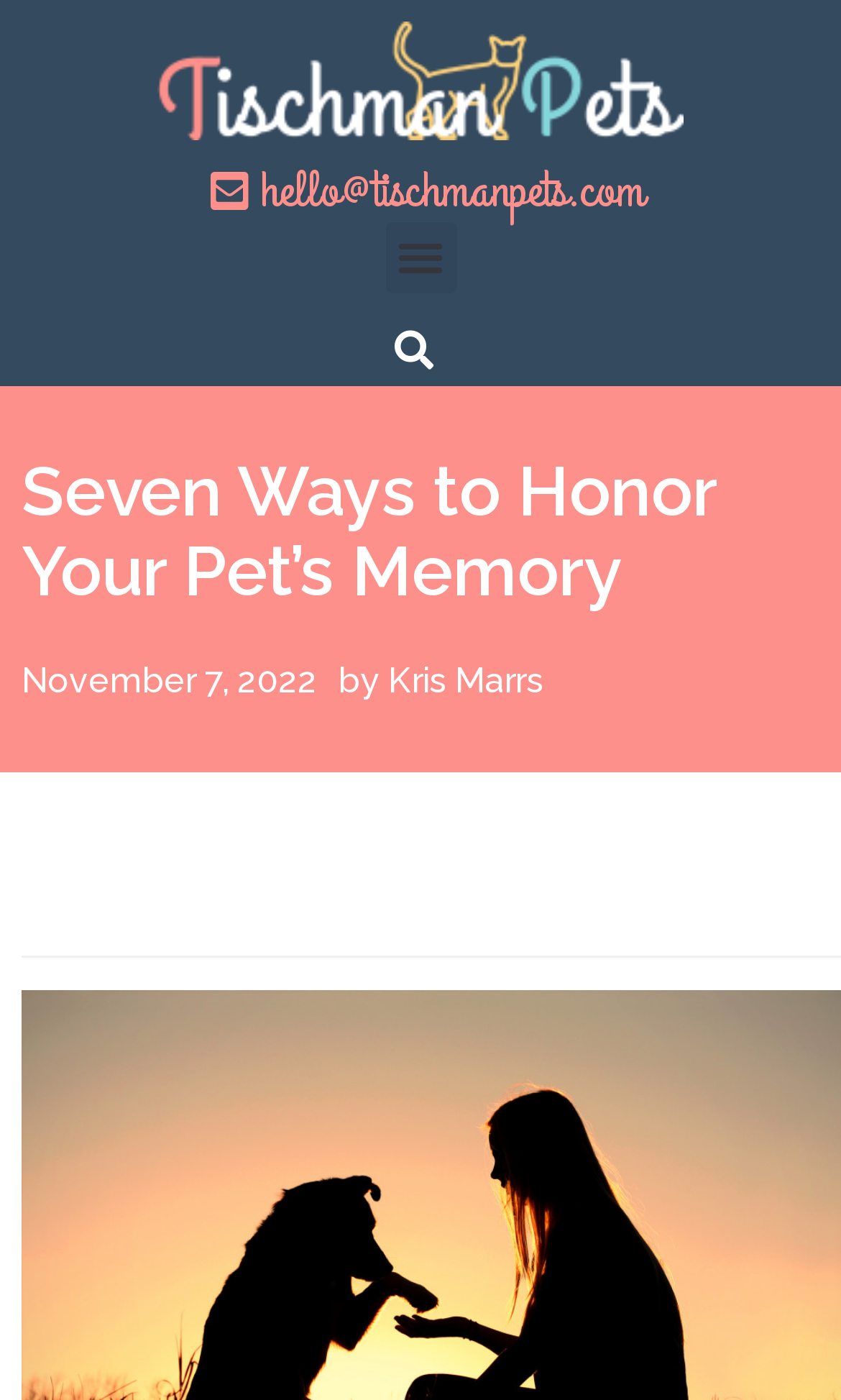Identify the bounding box for the UI element specified in this description: "car accident lawyer no injury". The coordinates must be four float numbers between 0 and 1, formatted as [left, top, right, bottom].

None